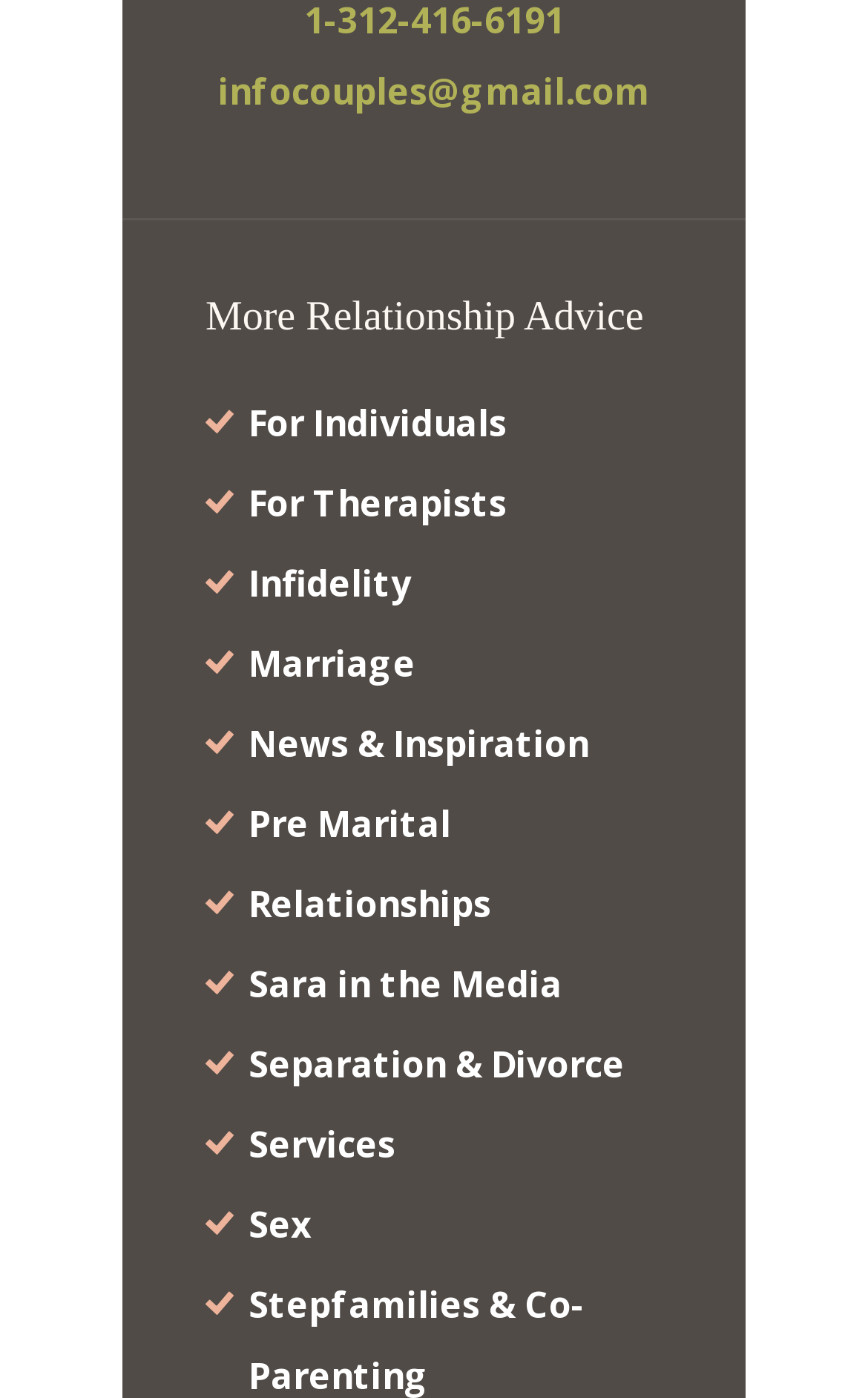Provide the bounding box coordinates of the UI element this sentence describes: "Separation & Divorce".

[0.286, 0.744, 0.719, 0.779]